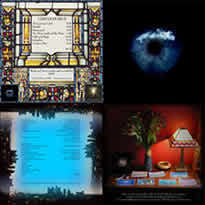What is the dominant color of the bottom left panel?
Based on the image, respond with a single word or phrase.

Blue